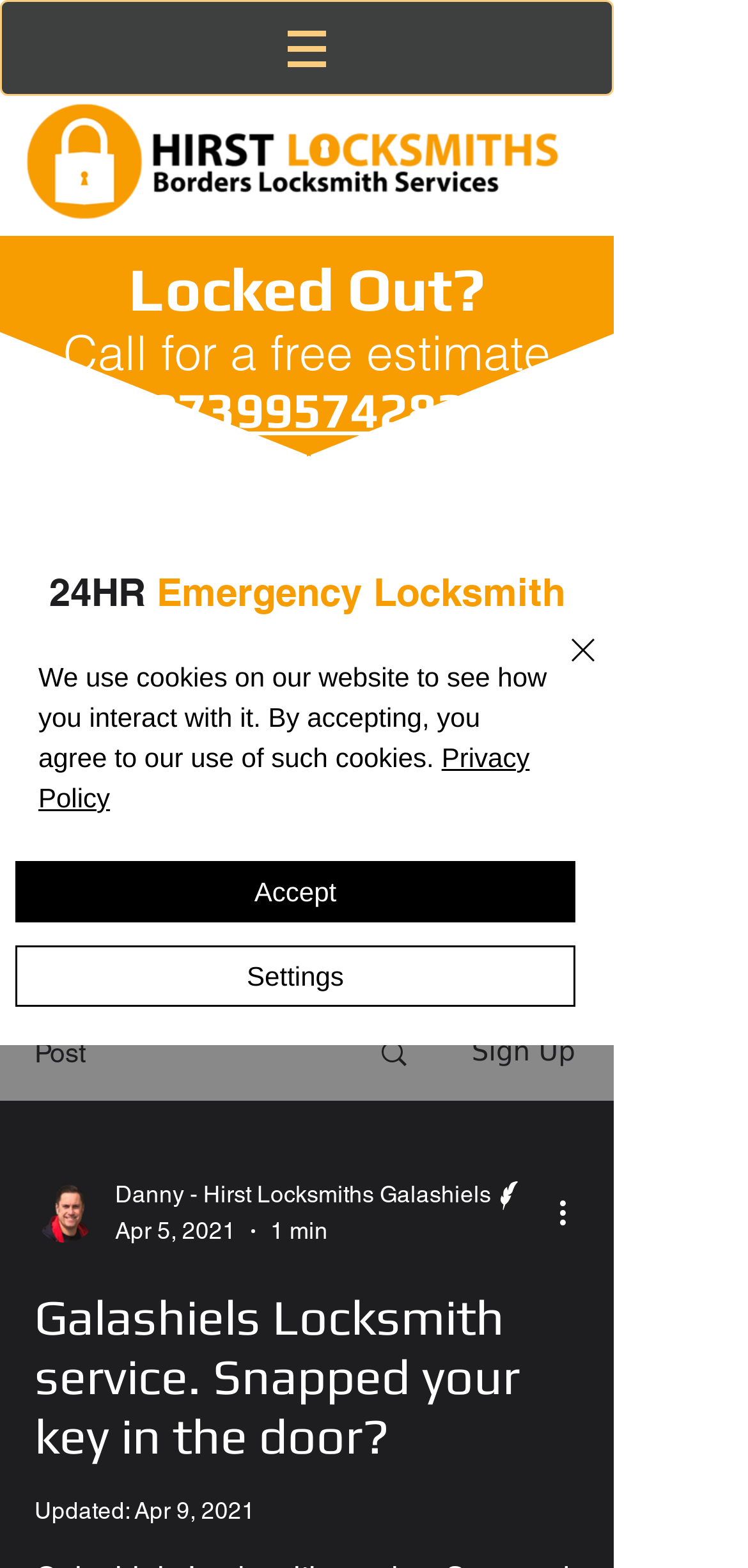Given the webpage screenshot and the description, determine the bounding box coordinates (top-left x, top-left y, bottom-right x, bottom-right y) that define the location of the UI element matching this description: aria-label="More actions"

[0.738, 0.758, 0.8, 0.788]